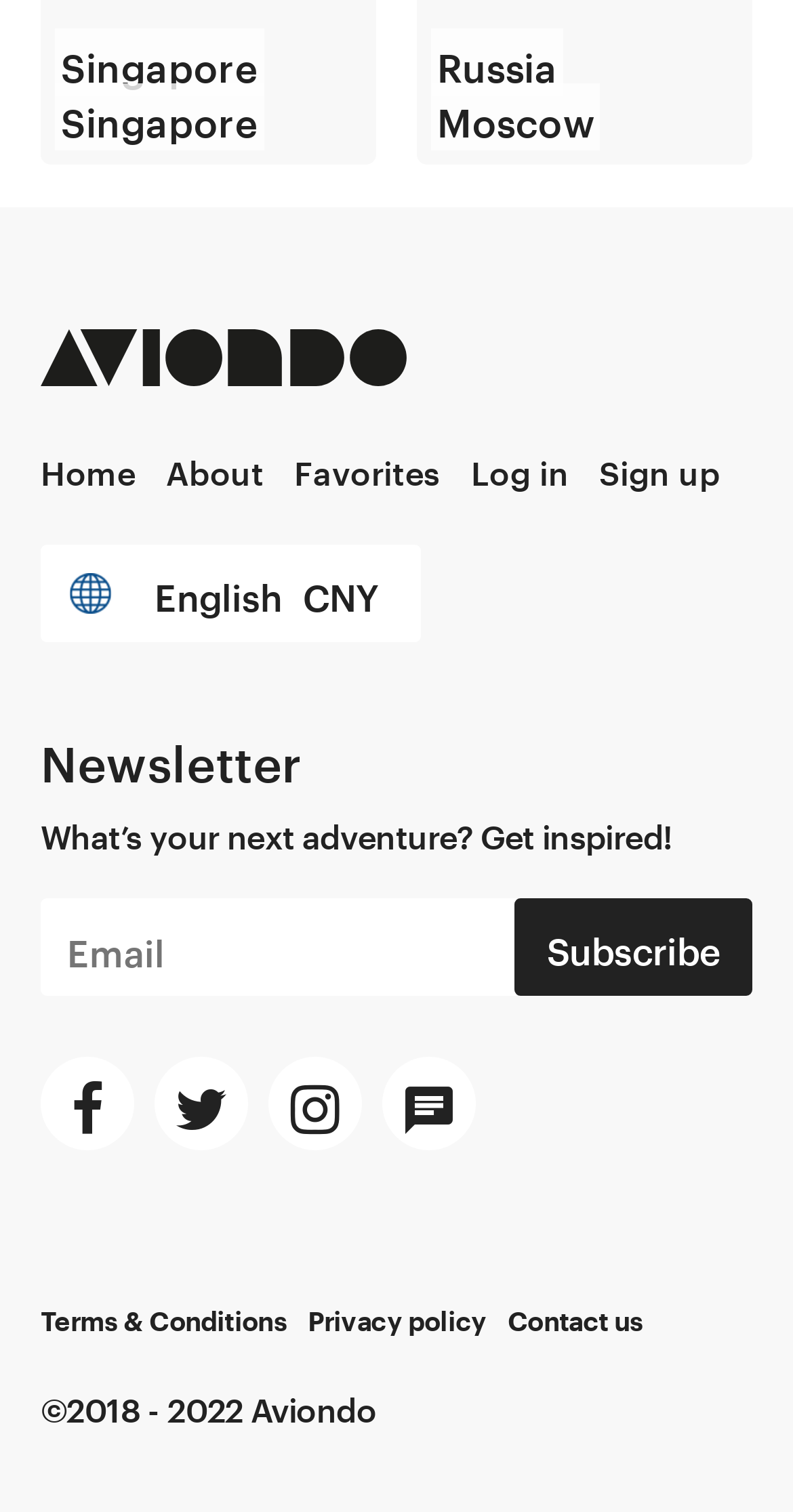Determine the bounding box coordinates of the clickable region to follow the instruction: "View terms and conditions".

[0.051, 0.86, 0.363, 0.889]